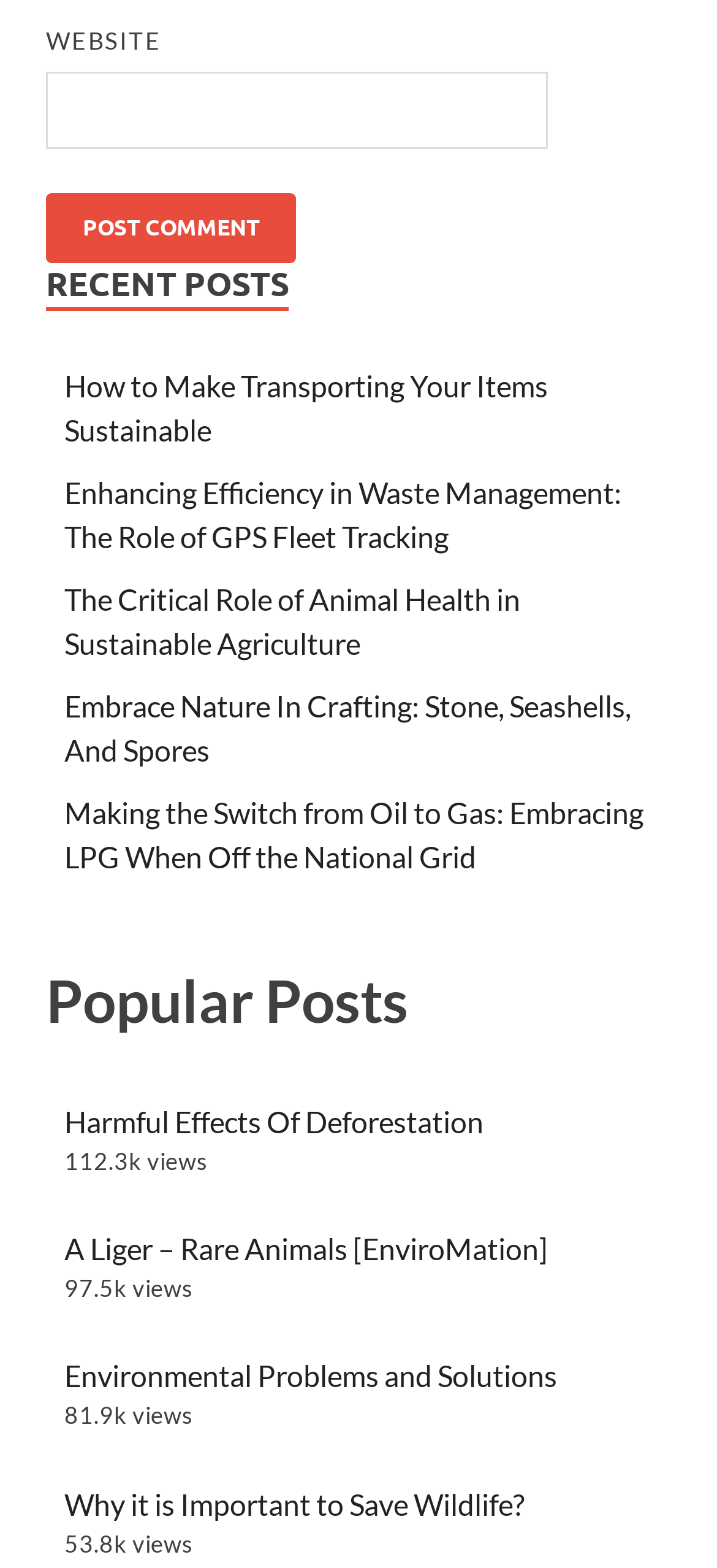What is the category of the posts under 'RECENT POSTS'?
Using the image as a reference, answer the question in detail.

The posts under 'RECENT POSTS' have titles related to sustainability and environment, such as 'How to Make Transporting Your Items Sustainable', 'Enhancing Efficiency in Waste Management', and 'The Critical Role of Animal Health in Sustainable Agriculture'.